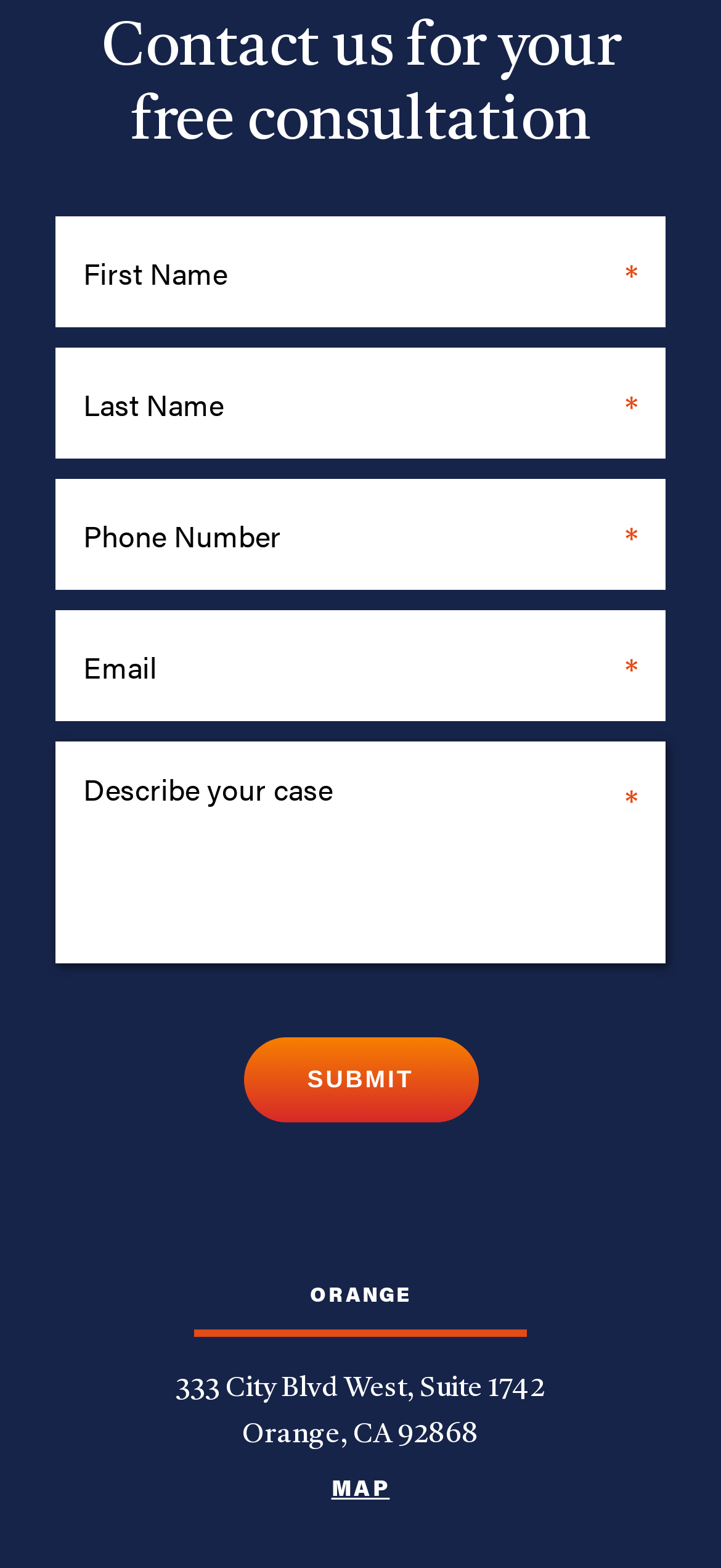Given the webpage screenshot, identify the bounding box of the UI element that matches this description: "name="input_1" placeholder="First Name"".

[0.077, 0.138, 0.923, 0.208]